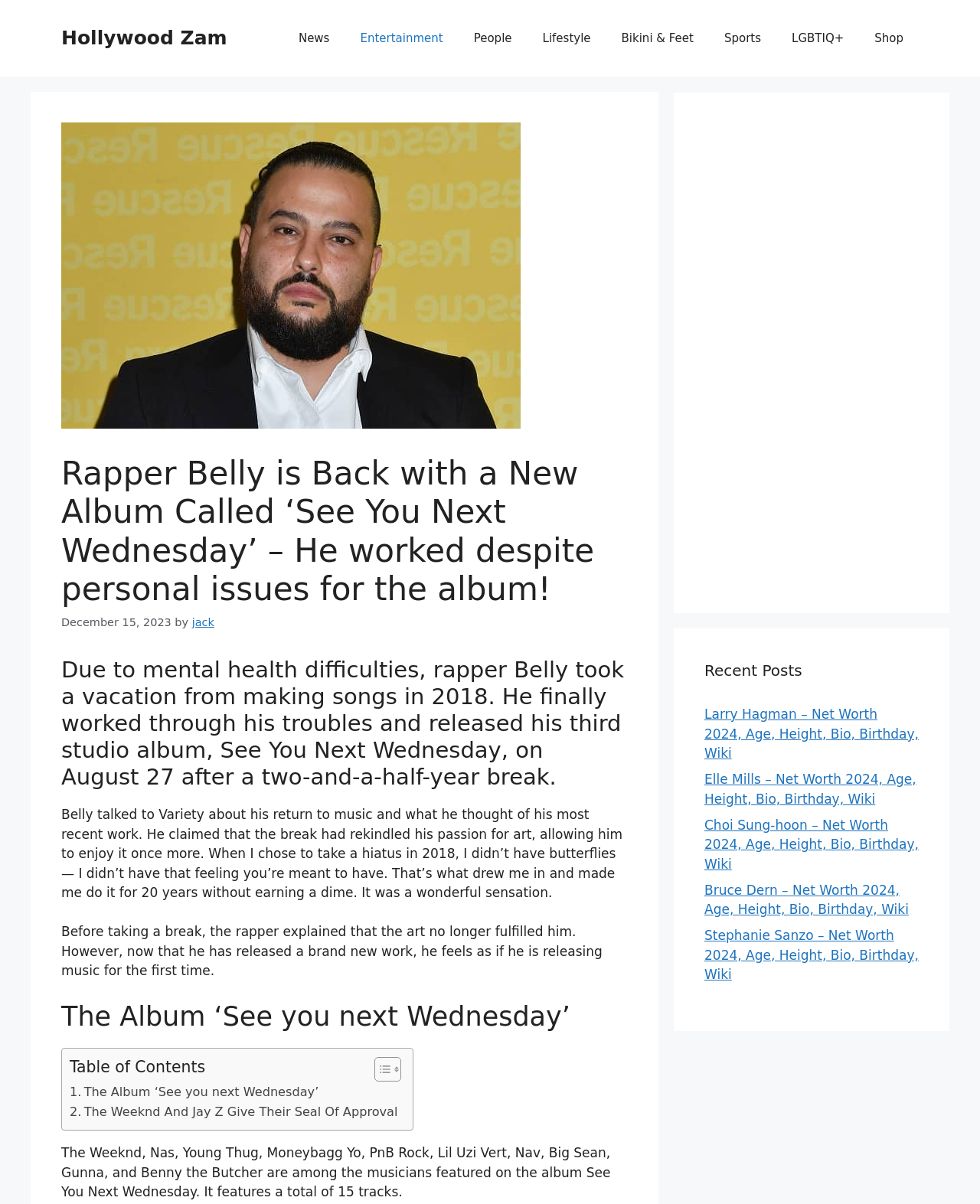Identify the bounding box coordinates of the clickable section necessary to follow the following instruction: "Visit the page about Larry Hagman's net worth". The coordinates should be presented as four float numbers from 0 to 1, i.e., [left, top, right, bottom].

[0.719, 0.587, 0.937, 0.632]